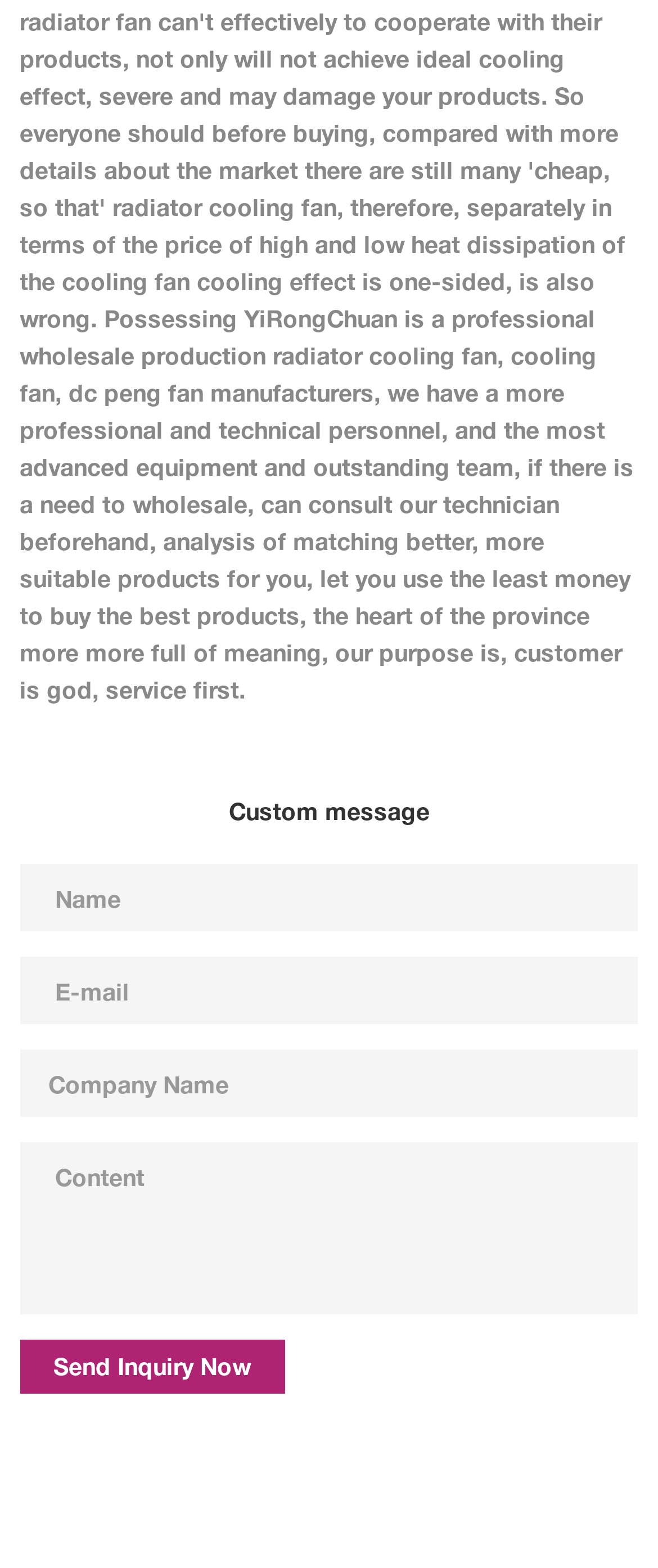Using the element description name="email" placeholder="E-mail", predict the bounding box coordinates for the UI element. Provide the coordinates in (top-left x, top-left y, bottom-right x, bottom-right y) format with values ranging from 0 to 1.

[0.03, 0.61, 0.97, 0.653]